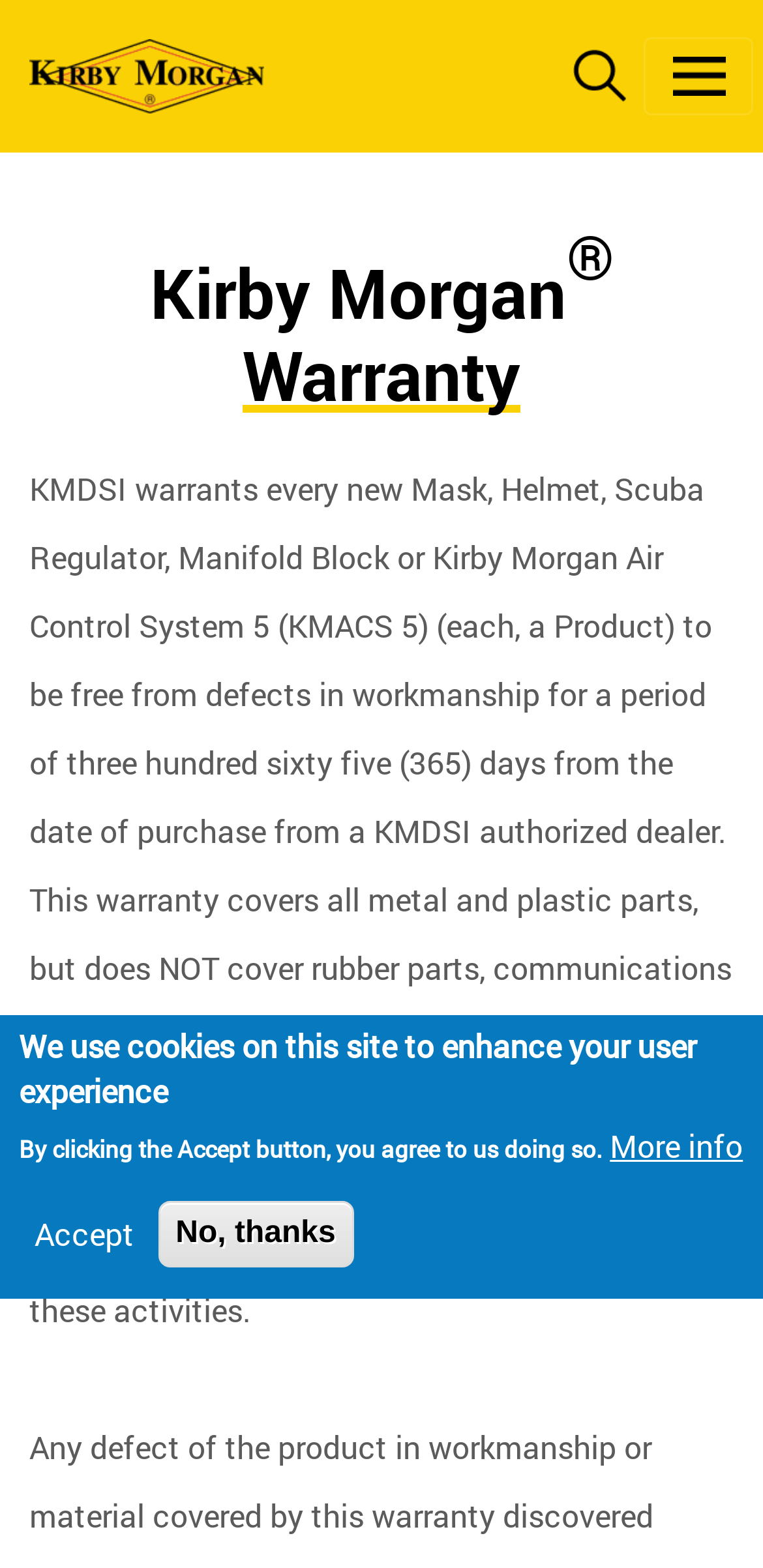Determine the bounding box coordinates of the target area to click to execute the following instruction: "Click the Home link."

[0.013, 0.006, 0.372, 0.091]